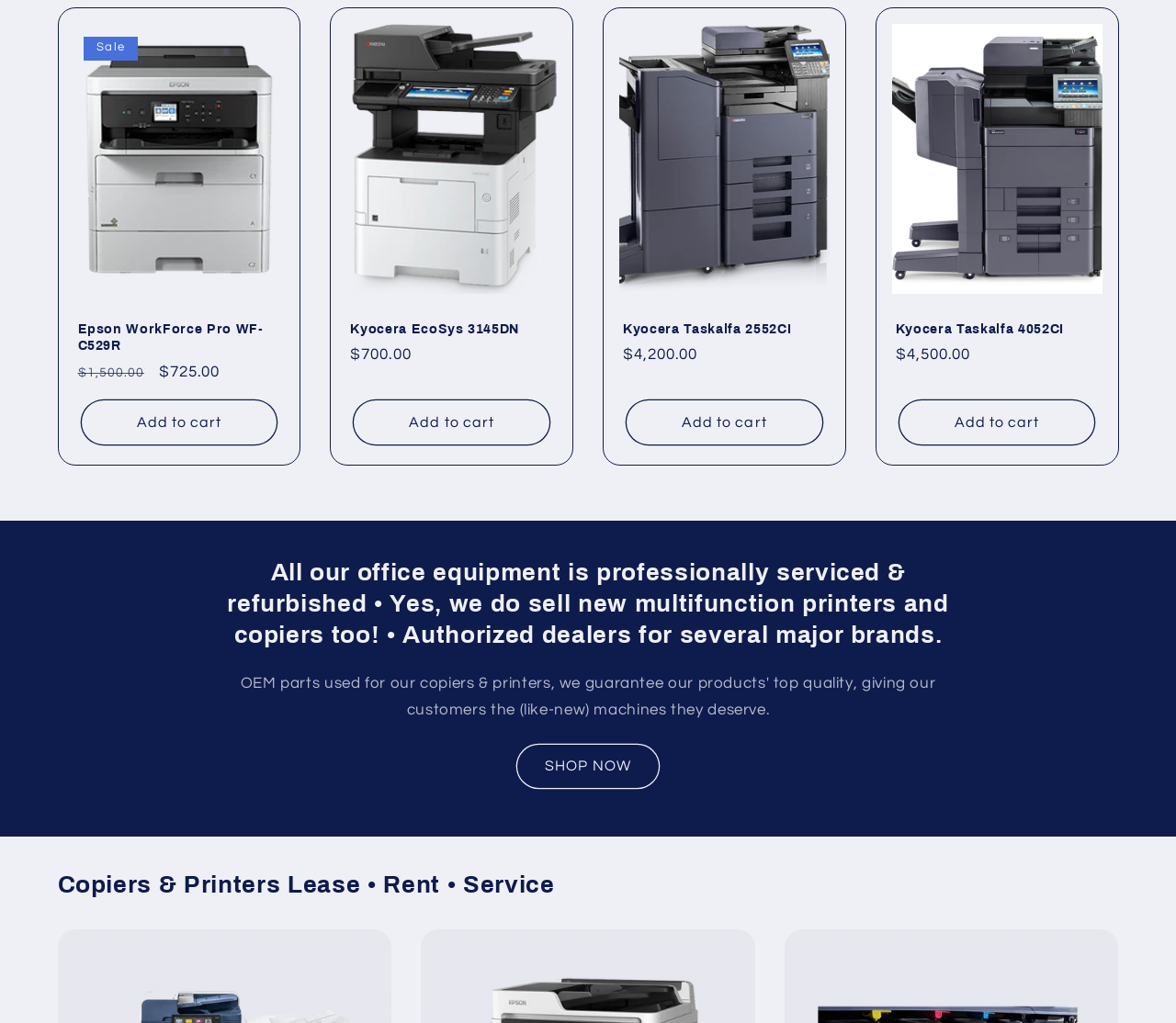What is the purpose of the 'Add to cart' buttons?
Carefully examine the image and provide a detailed answer to the question.

I inferred the purpose of the 'Add to cart' buttons by looking at their text and position next to each office equipment. The buttons are likely used to add the corresponding equipment to a shopping cart.